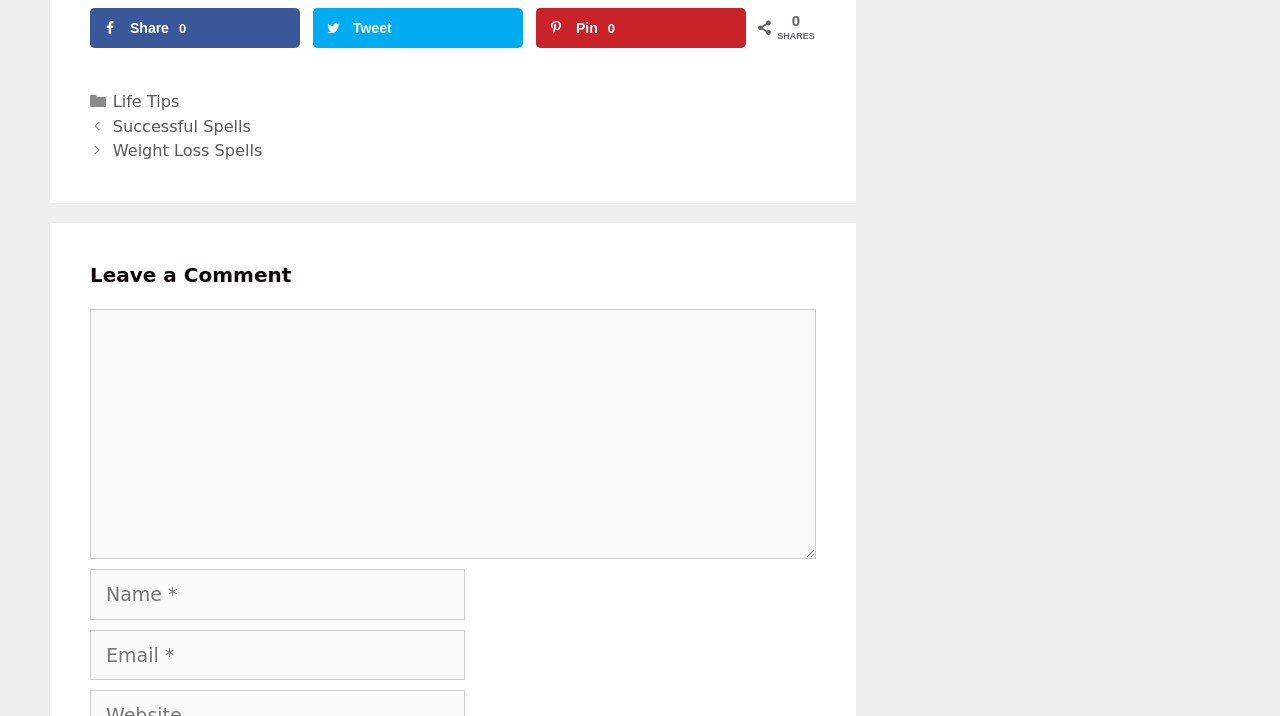Identify the coordinates of the bounding box for the element that must be clicked to accomplish the instruction: "Share on social media".

[0.07, 0.011, 0.234, 0.067]